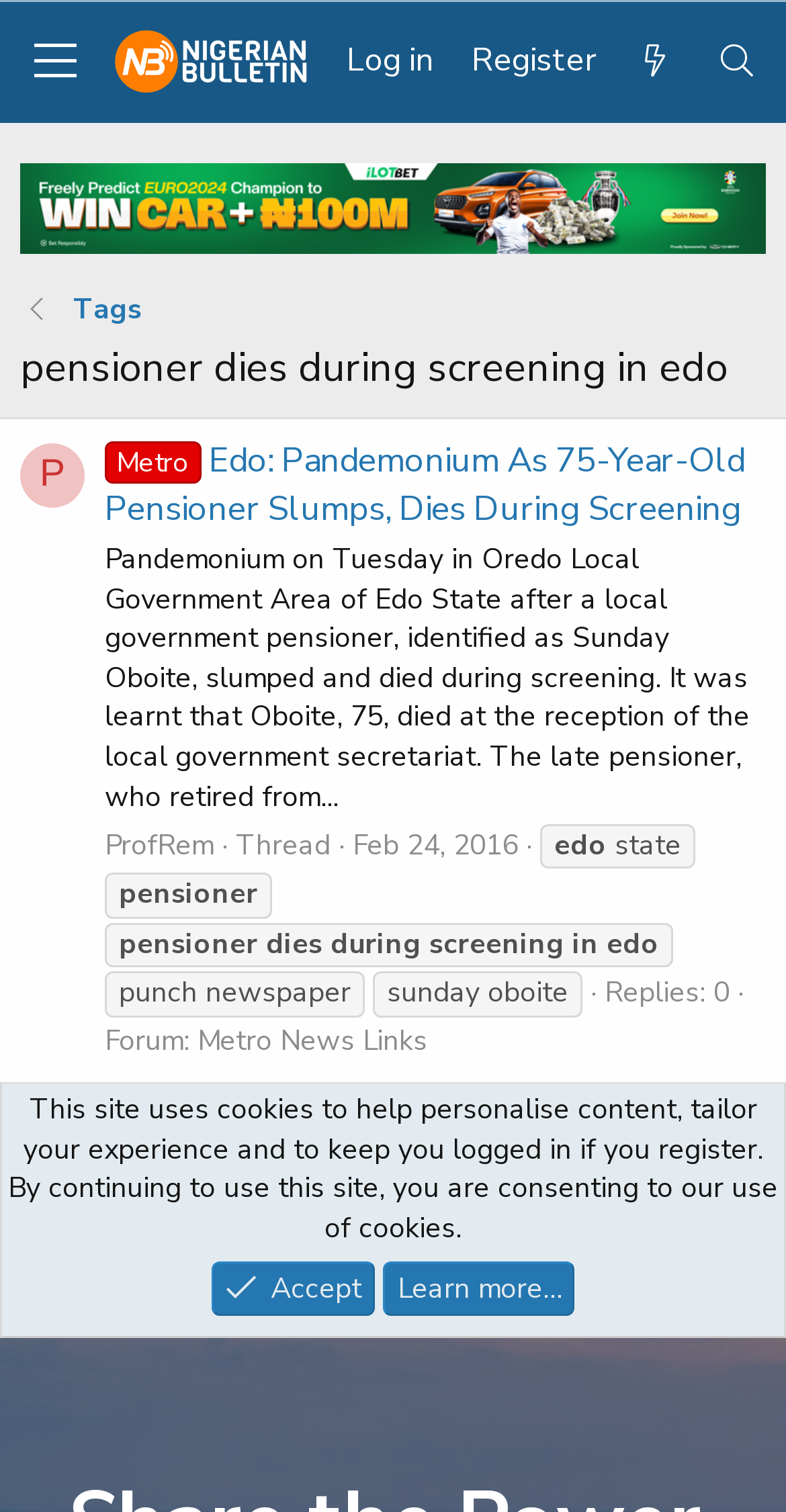Locate the bounding box coordinates of the segment that needs to be clicked to meet this instruction: "Search for something".

None